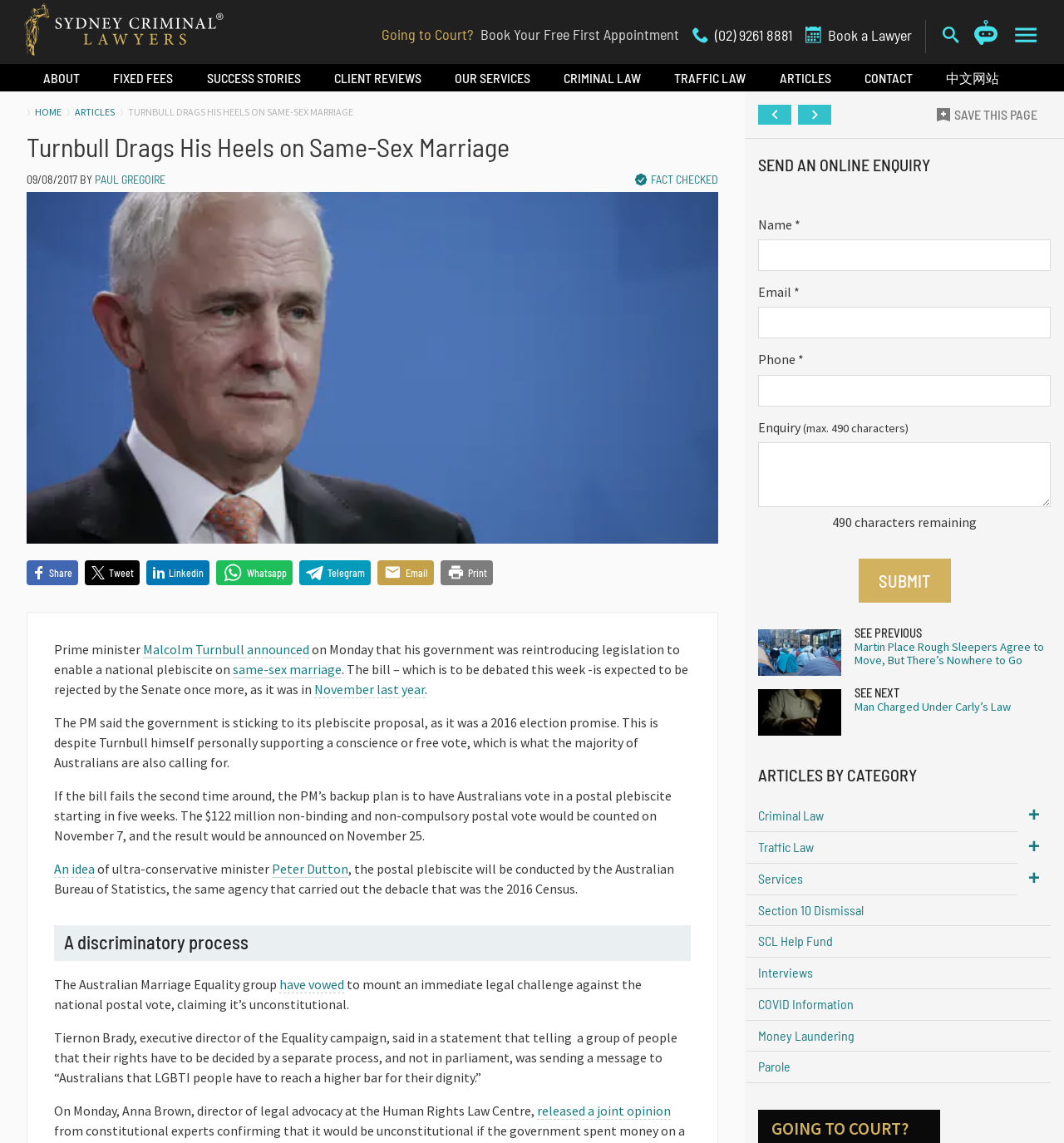Pinpoint the bounding box coordinates of the clickable element needed to complete the instruction: "Read about Turnbull's stance on same-sex marriage". The coordinates should be provided as four float numbers between 0 and 1: [left, top, right, bottom].

[0.025, 0.116, 0.675, 0.14]